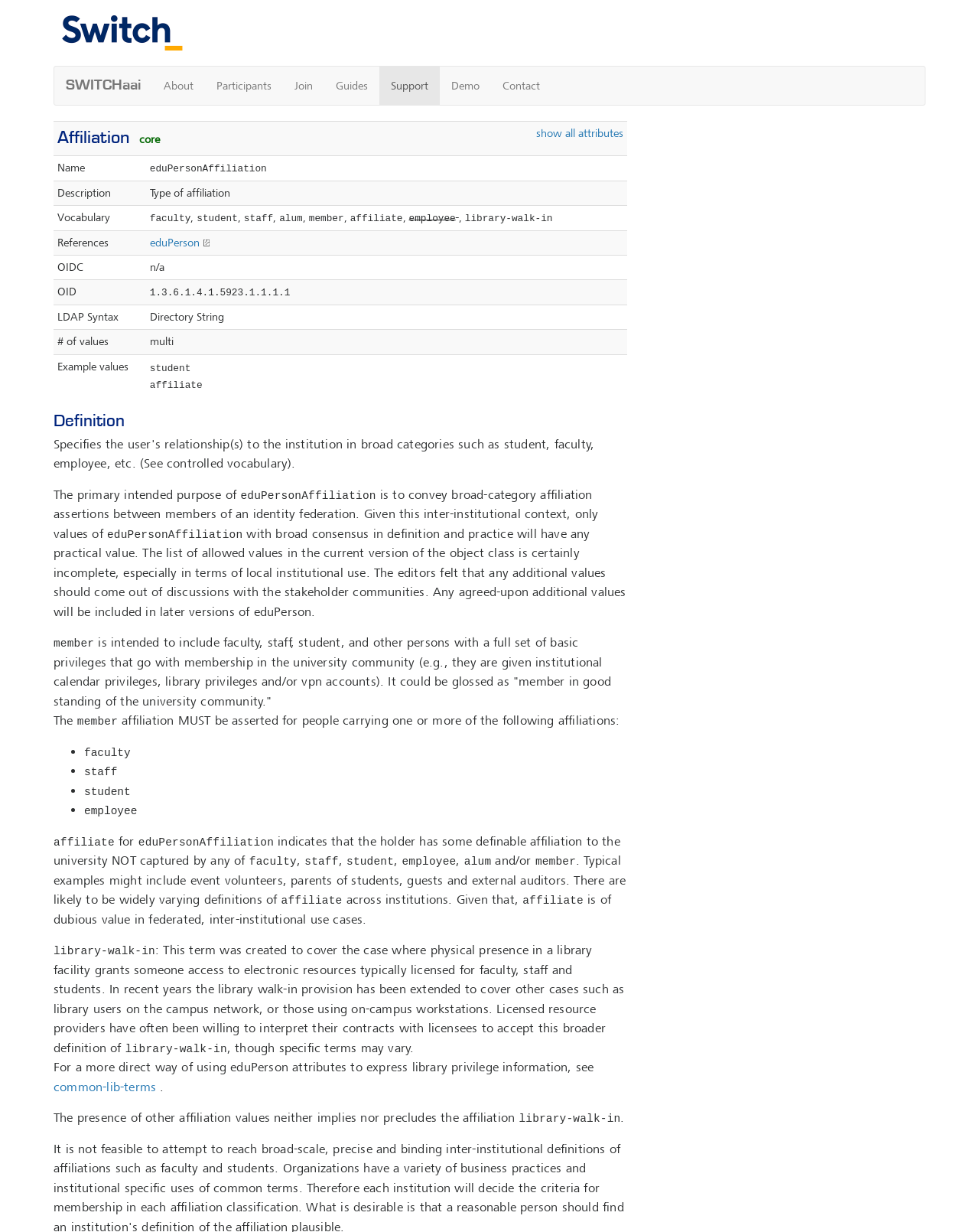Find and indicate the bounding box coordinates of the region you should select to follow the given instruction: "click the show all attributes link".

[0.548, 0.102, 0.637, 0.114]